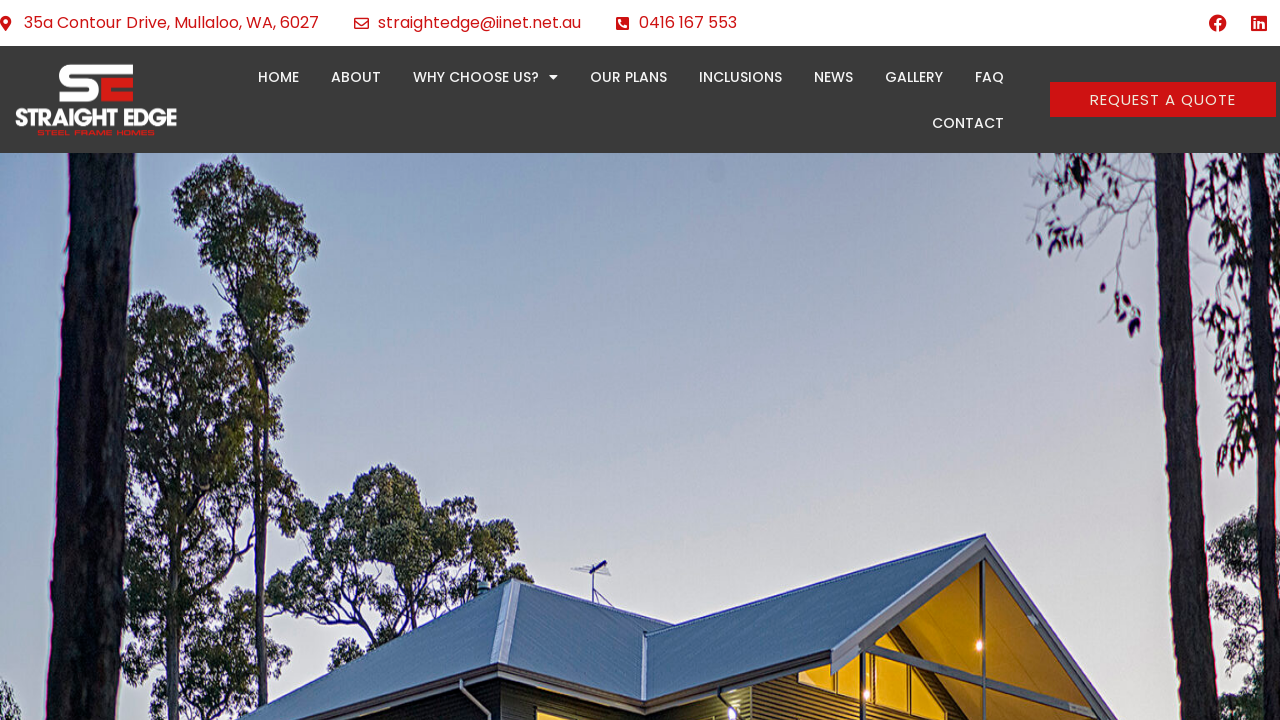Identify the bounding box of the HTML element described as: "Linkedin".

[0.969, 0.007, 0.997, 0.057]